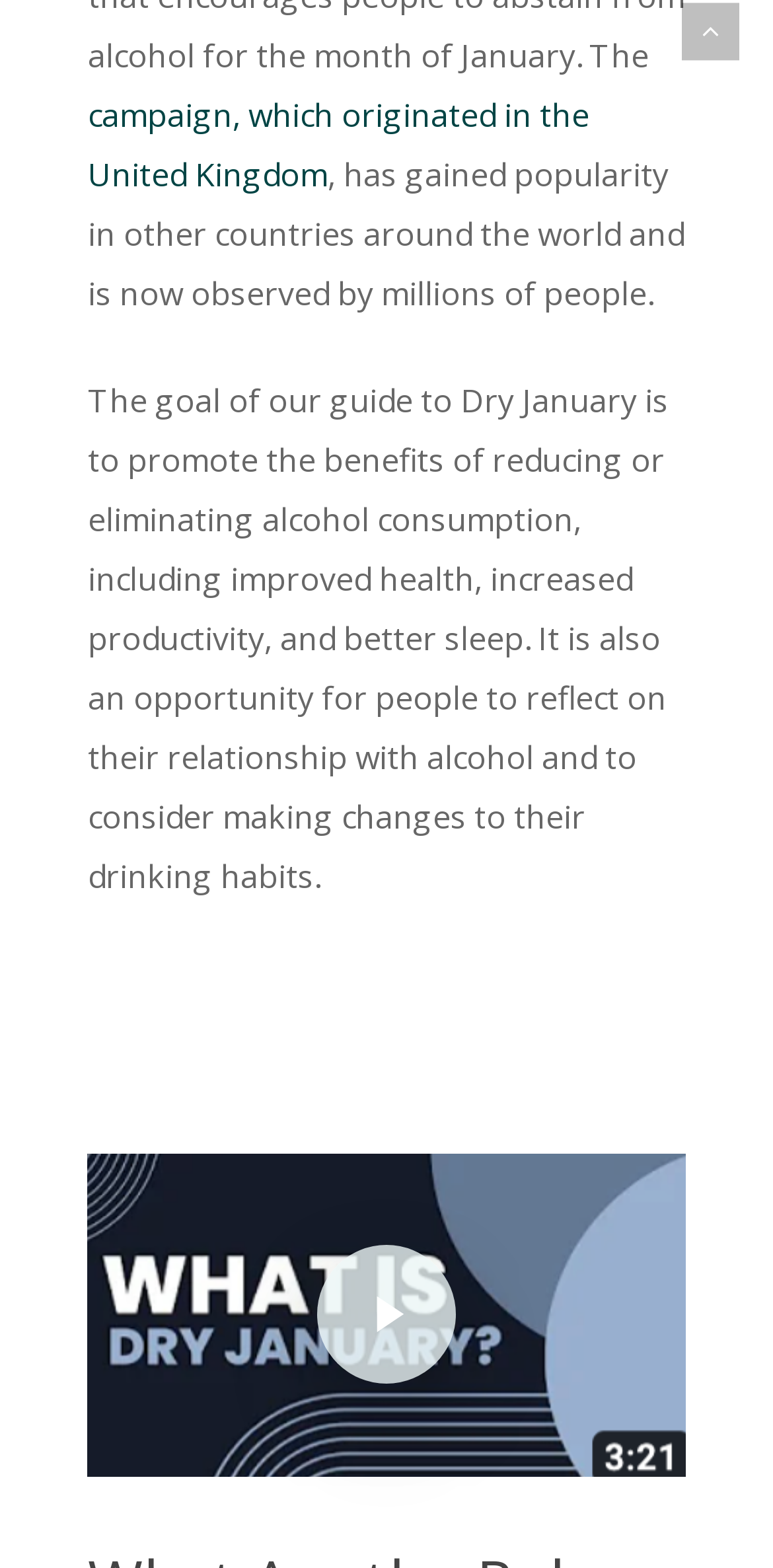Identify the bounding box for the UI element described as: "parent_node: Play Video". The coordinates should be four float numbers between 0 and 1, i.e., [left, top, right, bottom].

[0.114, 0.736, 0.886, 0.941]